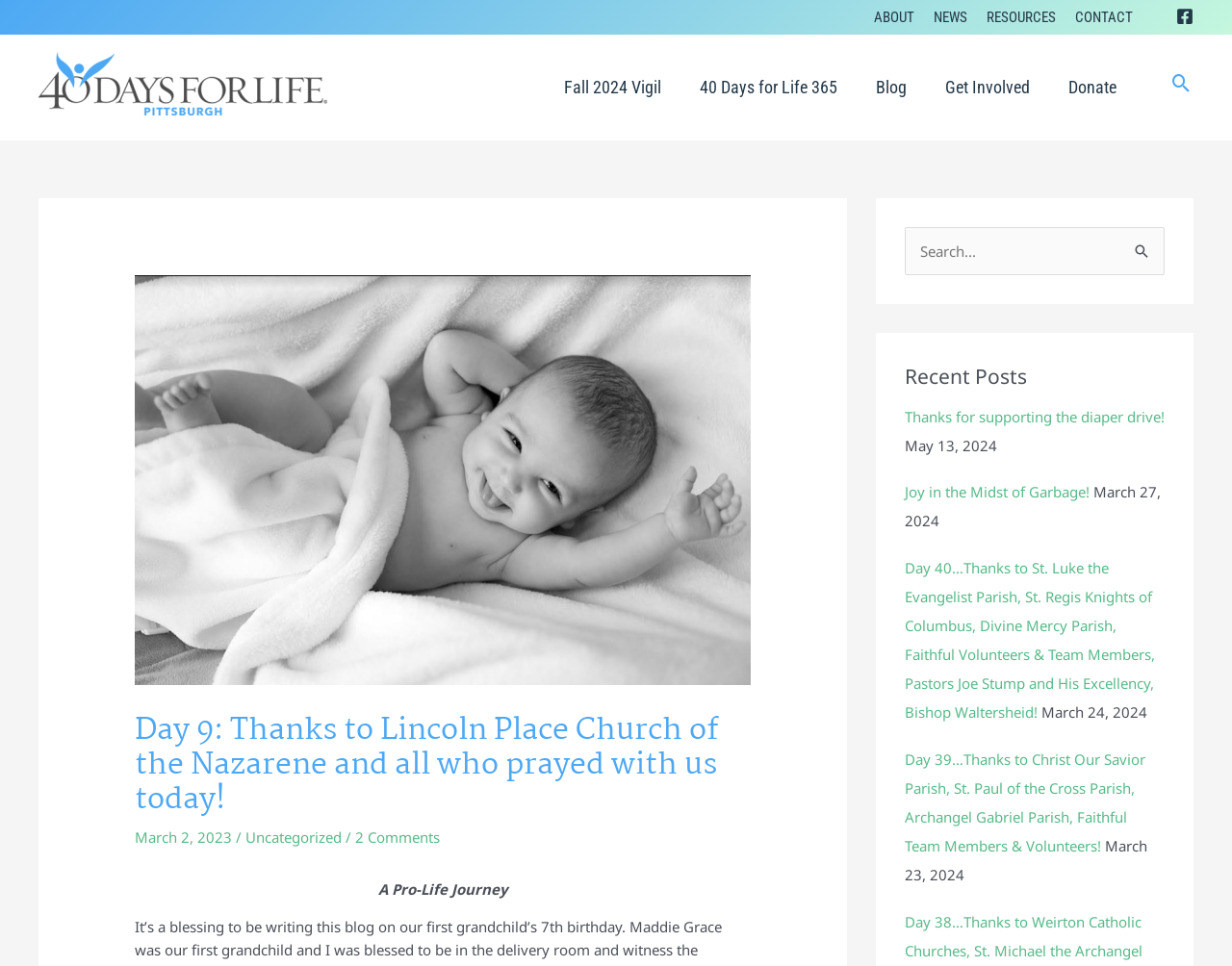Look at the image and write a detailed answer to the question: 
What is the name of the blog?

I found the answer by looking at the static text element with the content 'A Pro-Life Journey' located at the top of the webpage, which is likely to be the title of the blog.